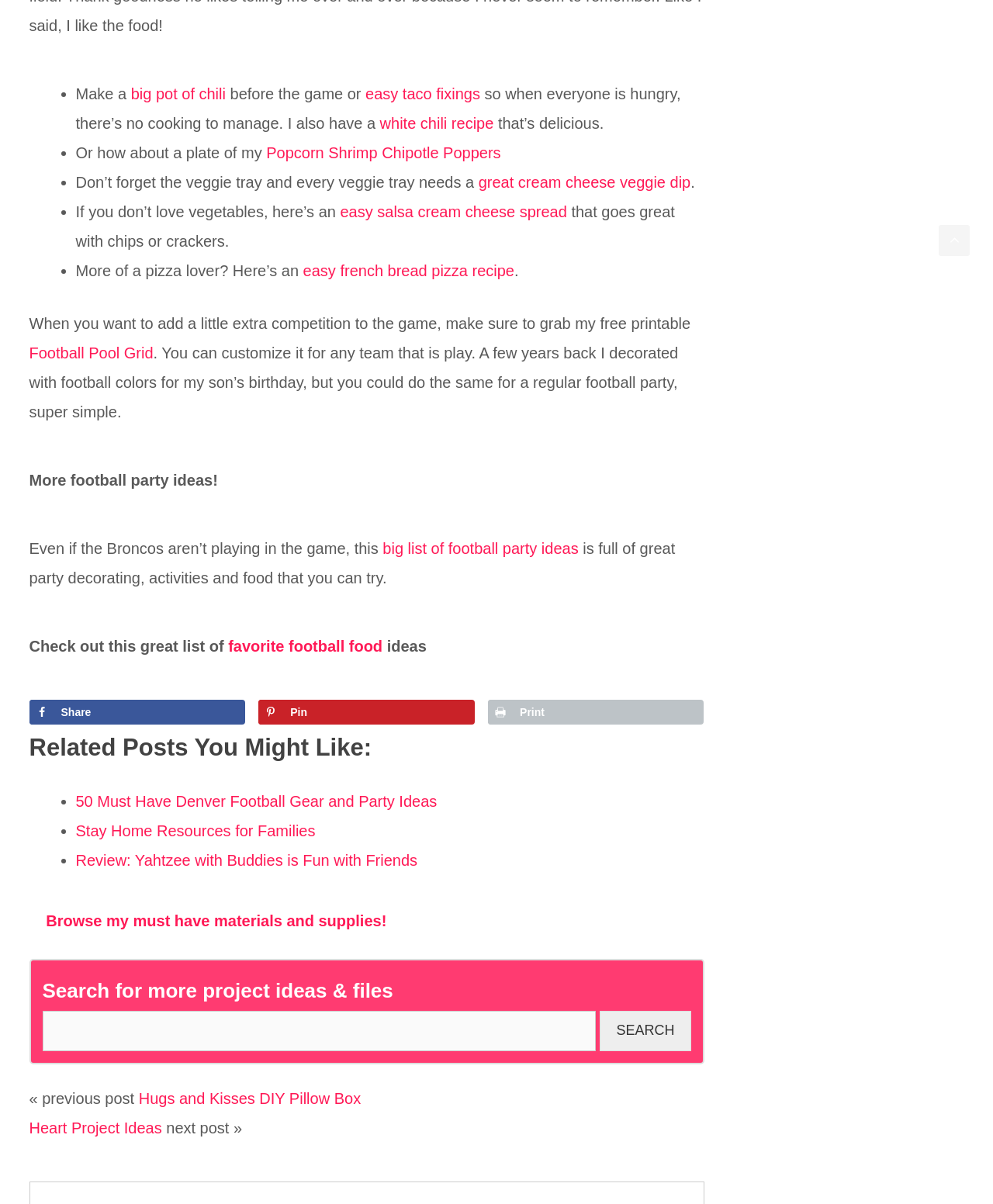What is the purpose of the 'Football Pool Grid'?
Please ensure your answer is as detailed and informative as possible.

According to the text, the 'Football Pool Grid' is a free printable resource that can be used to 'add a little extra competition to the game'. This suggests that its purpose is to enhance the gaming experience by introducing an element of competition.